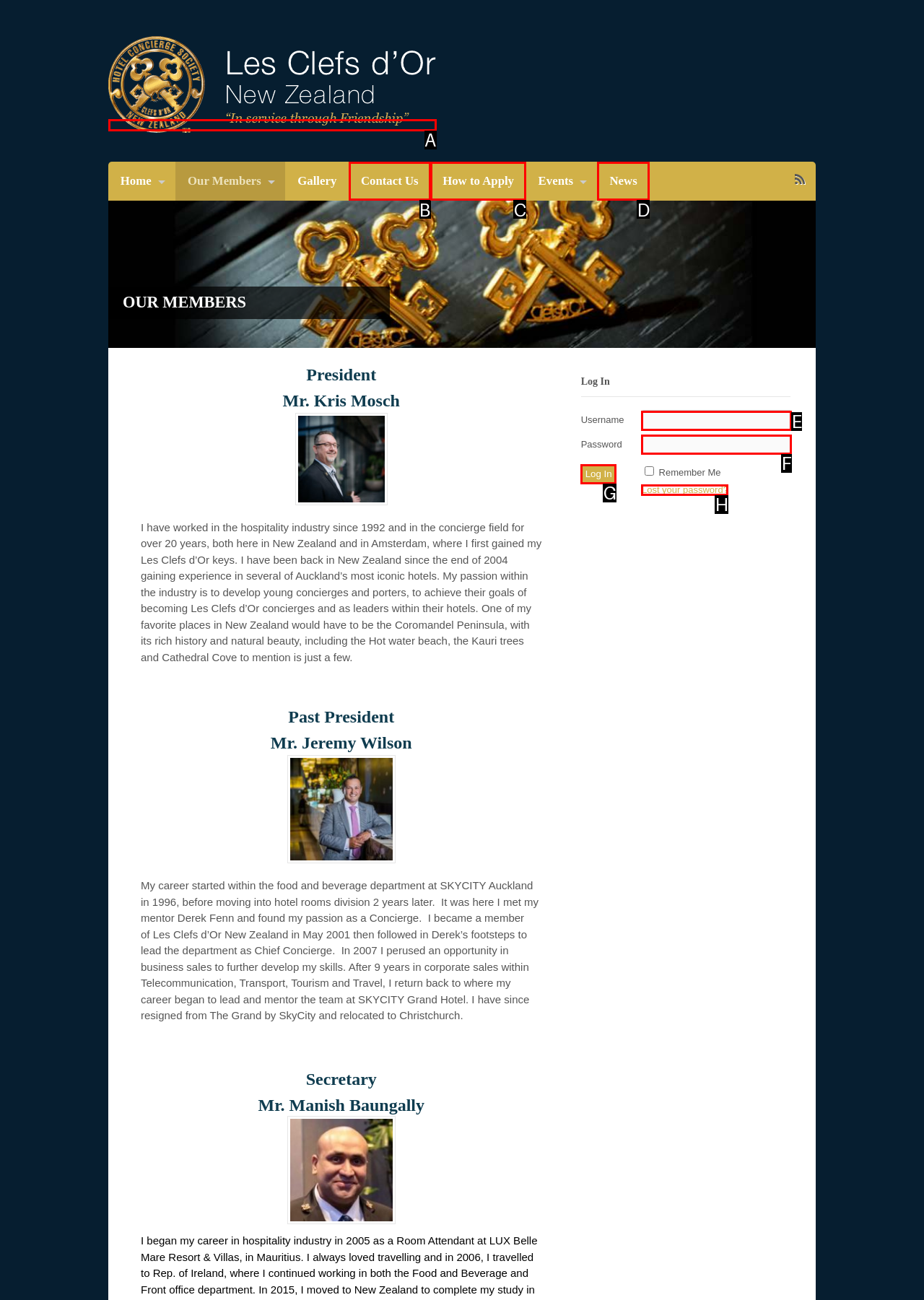Identify the HTML element that should be clicked to accomplish the task: Enter username
Provide the option's letter from the given choices.

E